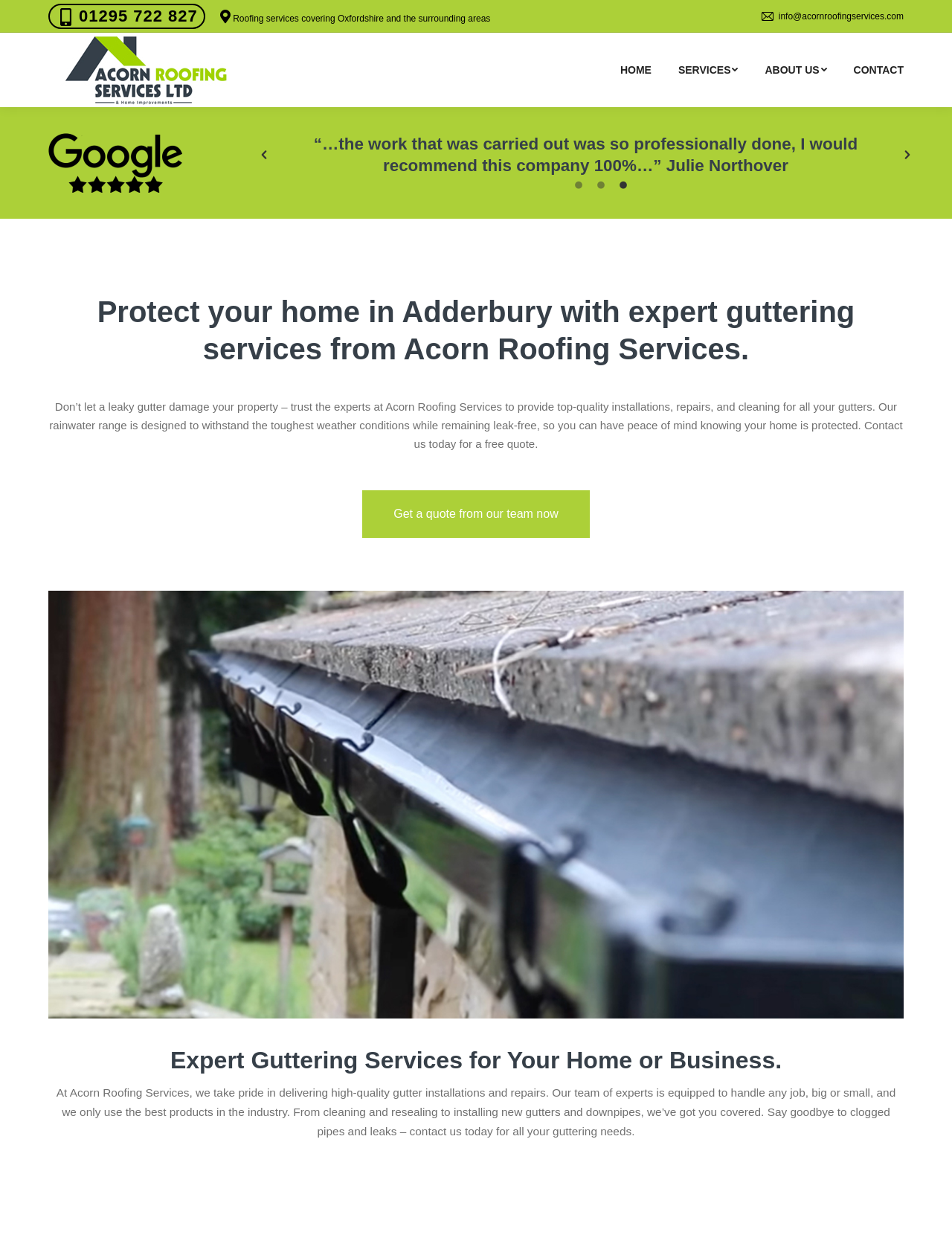Can you show the bounding box coordinates of the region to click on to complete the task described in the instruction: "Navigate to the home page"?

[0.652, 0.033, 0.684, 0.081]